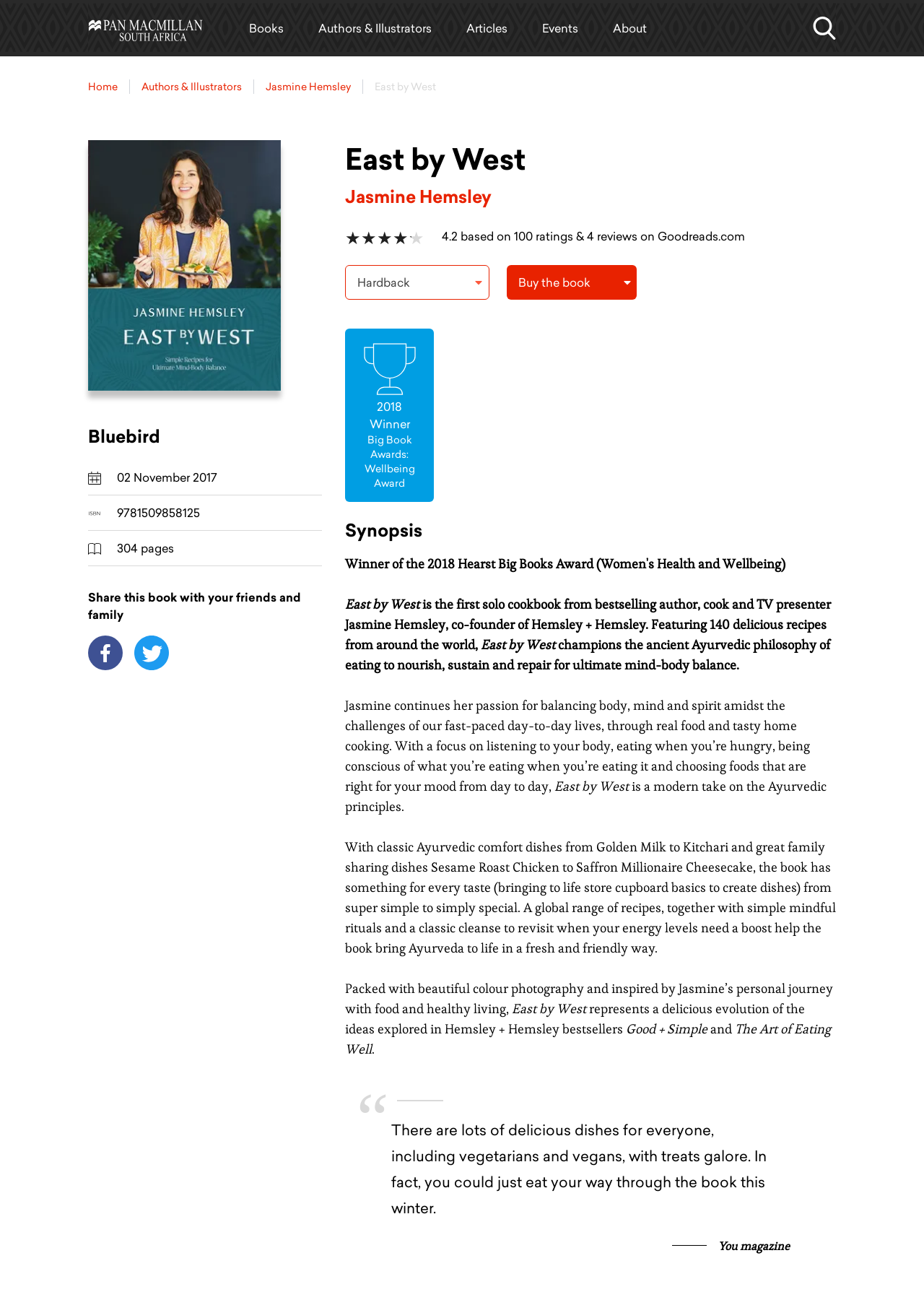Identify the bounding box for the given UI element using the description provided. Coordinates should be in the format (top-left x, top-left y, bottom-right x, bottom-right y) and must be between 0 and 1. Here is the description: Jasmine Hemsley

[0.373, 0.143, 0.532, 0.162]